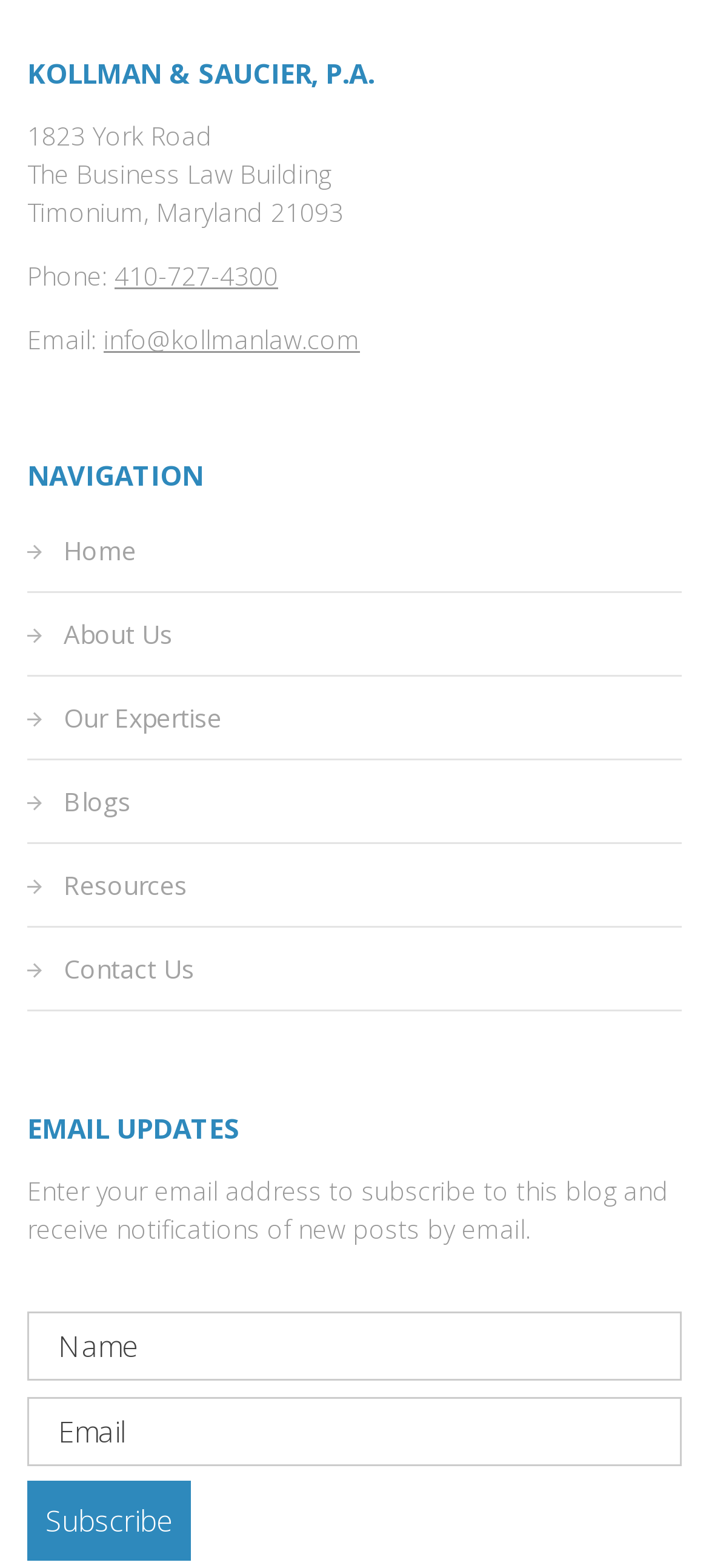What is the purpose of the textboxes?
Utilize the information in the image to give a detailed answer to the question.

The textboxes are located under the 'EMAIL UPDATES' heading, and are required to enter an email address to subscribe to this blog and receive notifications of new posts by email.